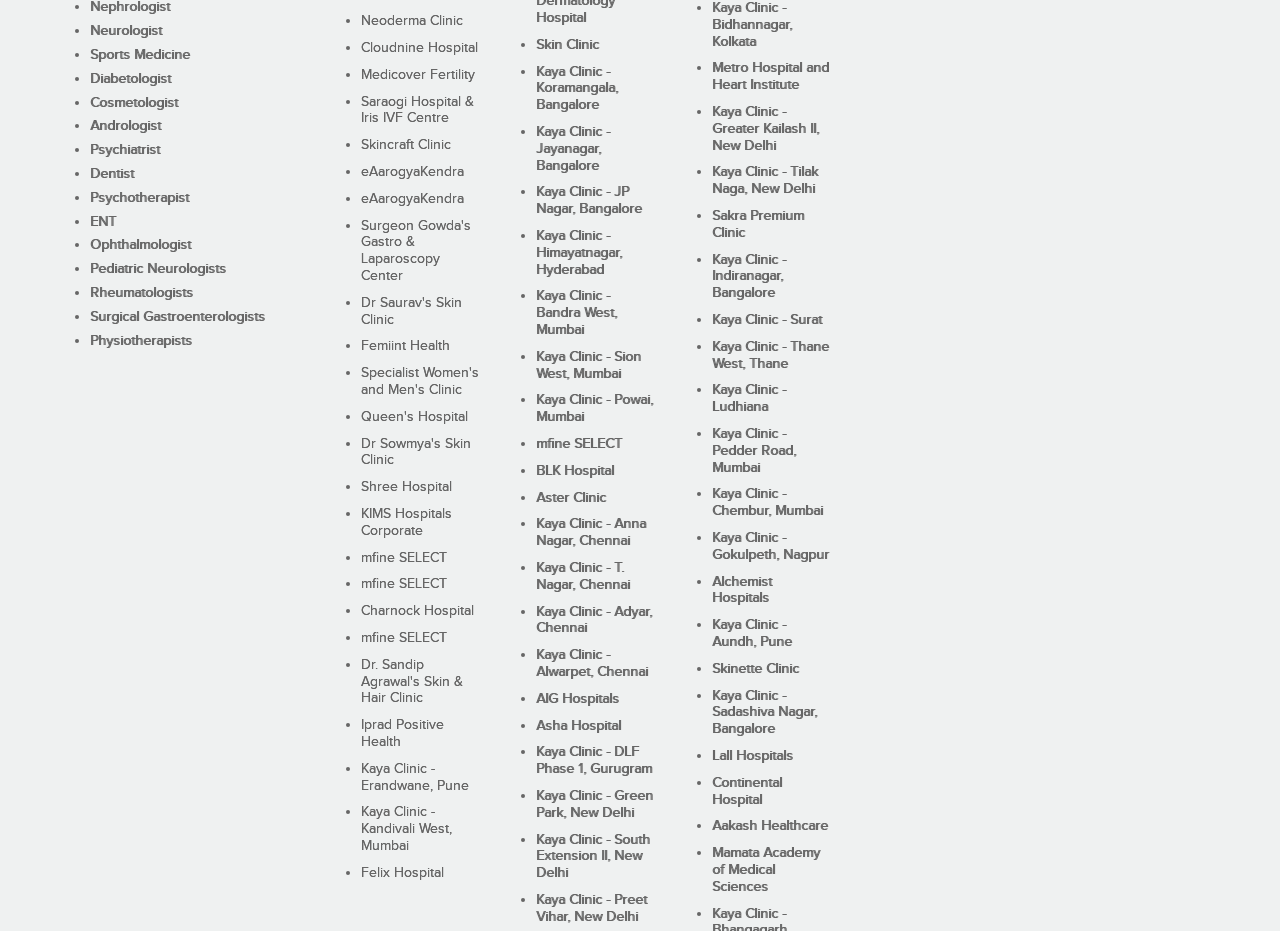Identify the bounding box coordinates of the section to be clicked to complete the task described by the following instruction: "Check out Felix Hospital". The coordinates should be four float numbers between 0 and 1, formatted as [left, top, right, bottom].

[0.282, 0.929, 0.346, 0.946]